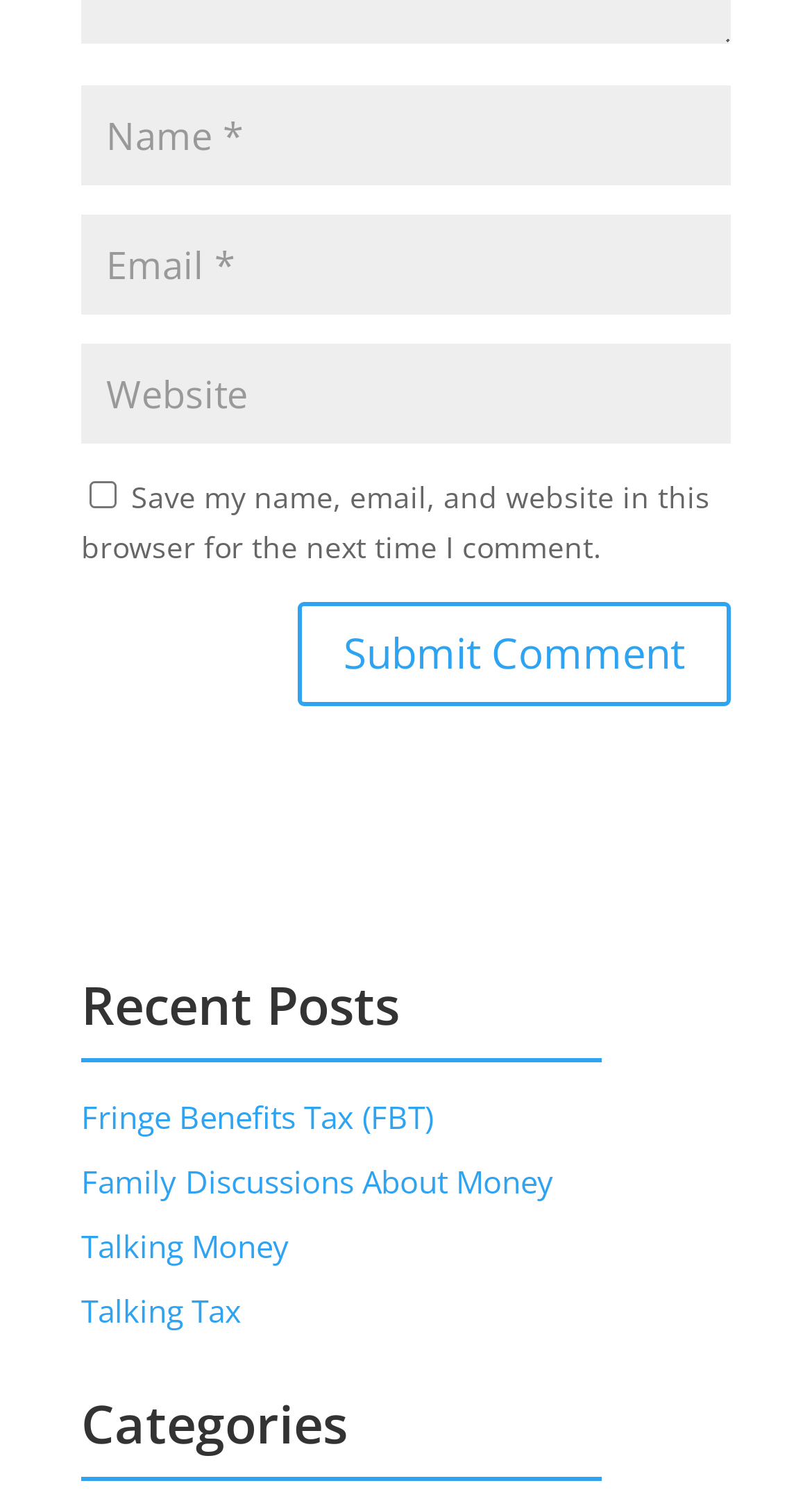What type of content is listed under 'Recent Posts'?
We need a detailed and exhaustive answer to the question. Please elaborate.

The section 'Recent Posts' lists the titles of recently published articles or blog posts, which can be clicked to access the full content.